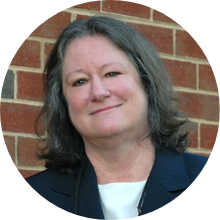What type of law does the attorney specialize in?
Based on the screenshot, answer the question with a single word or phrase.

Criminal defense, family law, and estate planning